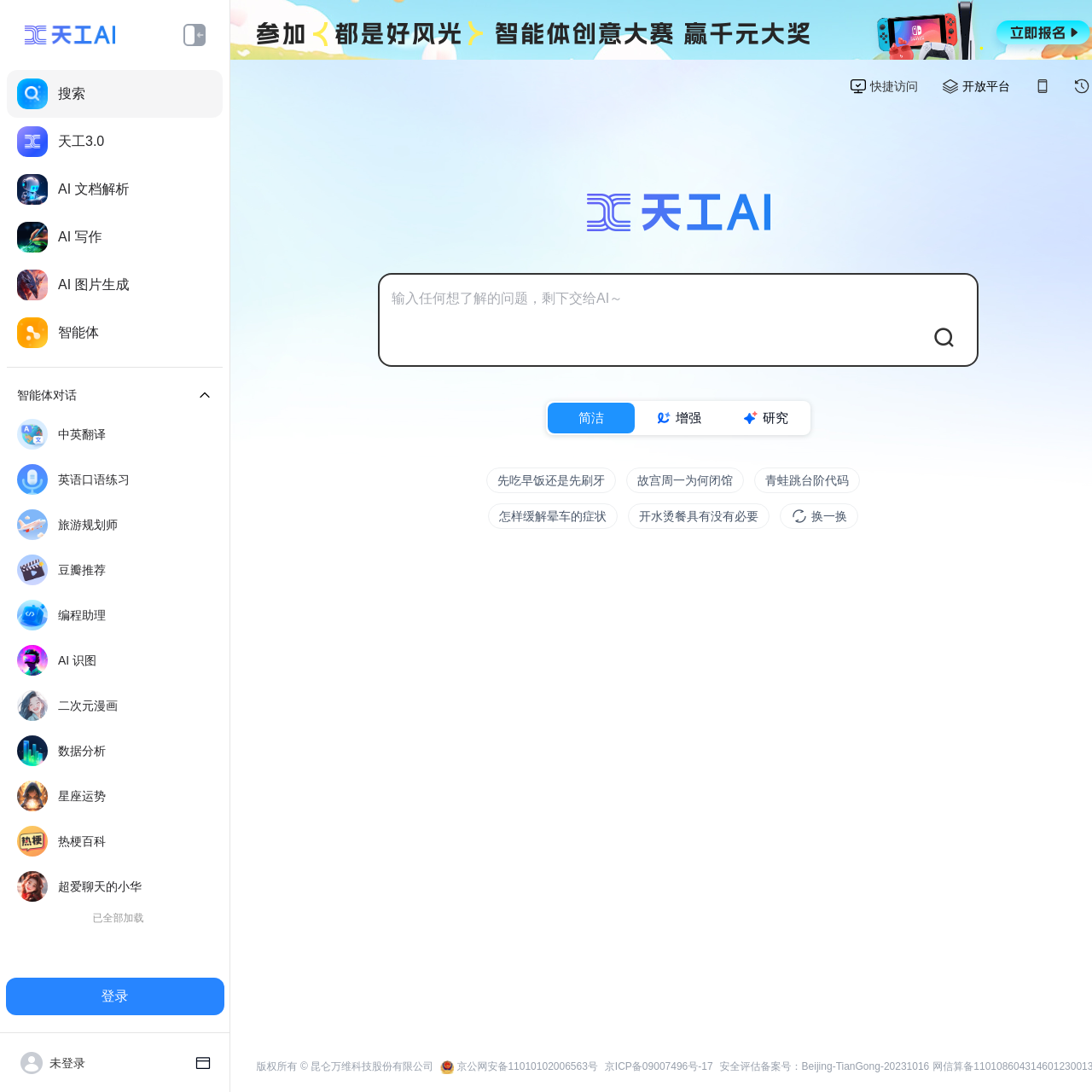Determine the bounding box coordinates of the UI element that matches the following description: "placeholder="输入任何想了解的问题，剩下交给AI～"". The coordinates should be four float numbers between 0 and 1 in the format [left, top, right, bottom].

[0.359, 0.264, 0.884, 0.283]